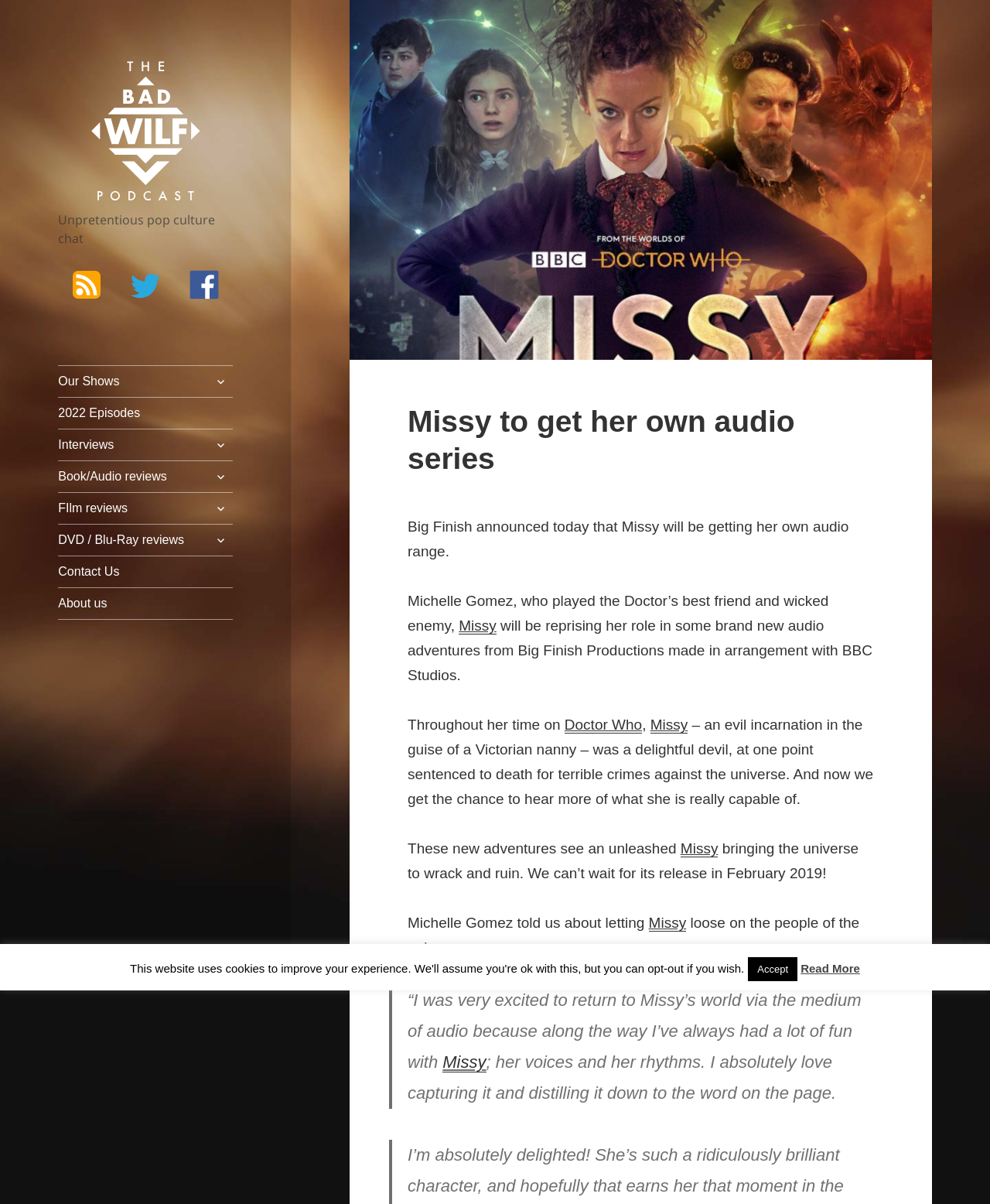Given the element description, predict the bounding box coordinates in the format (top-left x, top-left y, bottom-right x, bottom-right y), using floating point numbers between 0 and 1: Missy

[0.463, 0.513, 0.501, 0.527]